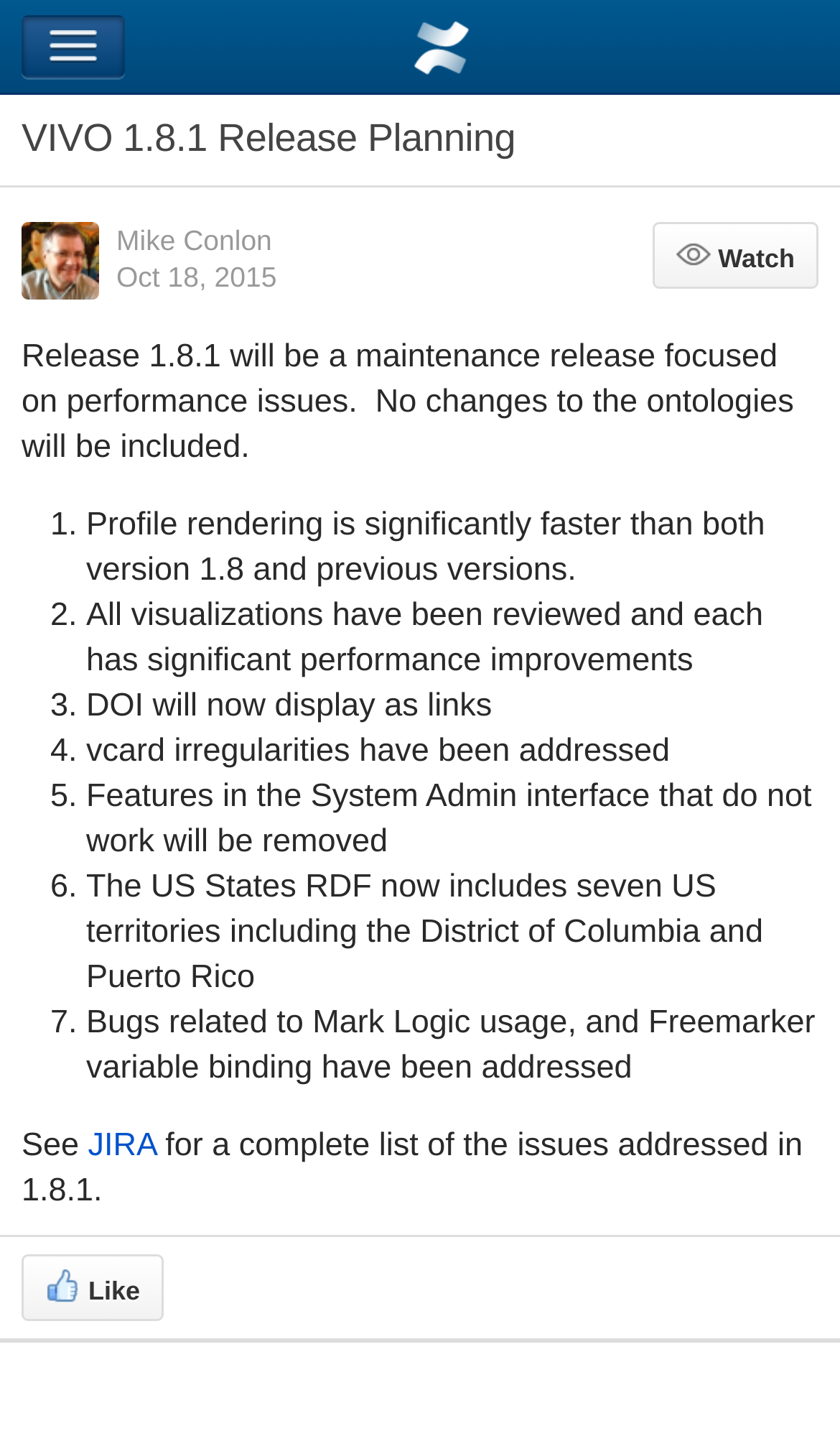Give the bounding box coordinates for this UI element: "Mike Conlon". The coordinates should be four float numbers between 0 and 1, arranged as [left, top, right, bottom].

[0.138, 0.156, 0.324, 0.179]